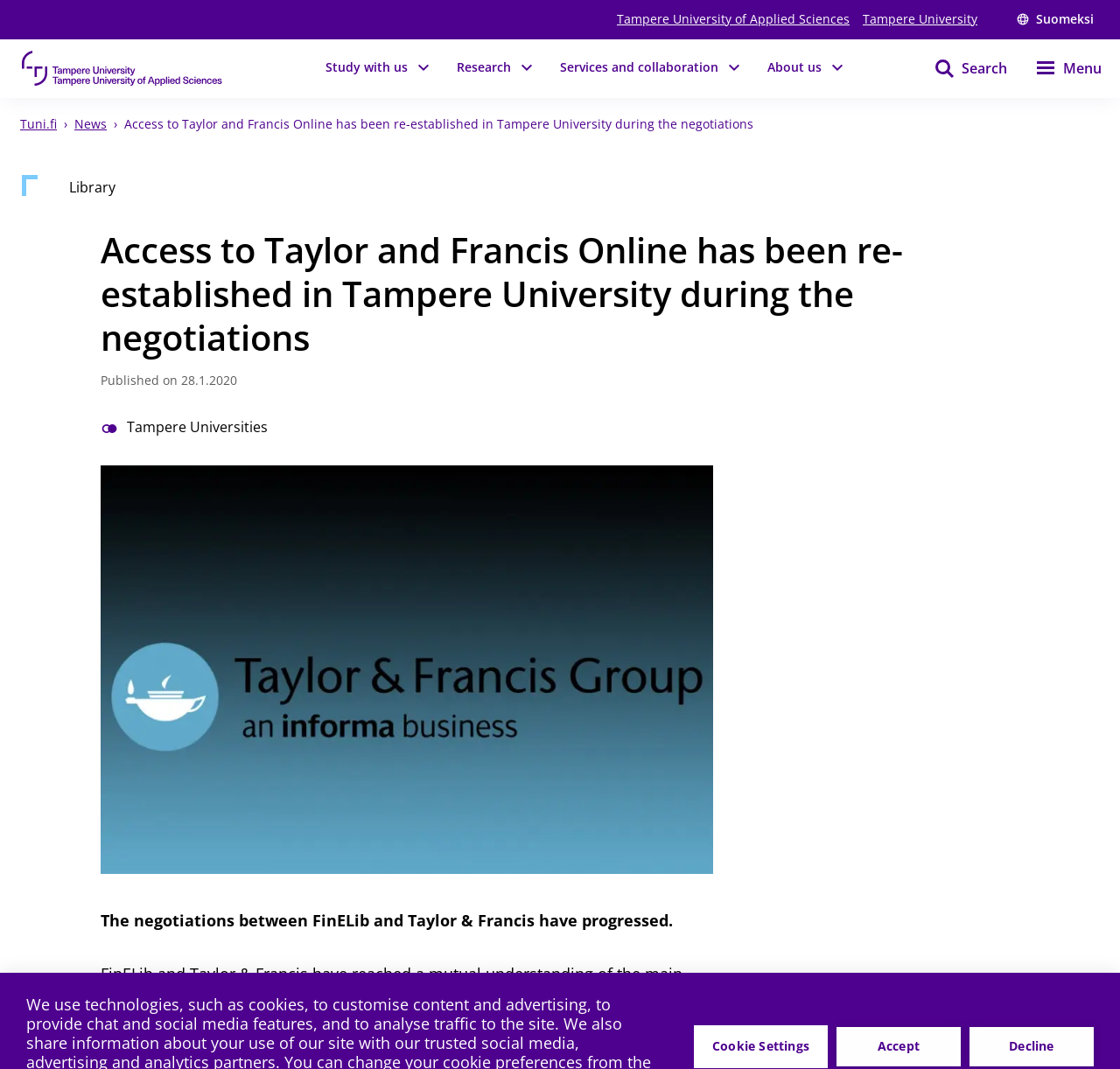Please extract the title of the webpage.

Access to Taylor and Francis Online has been re-established in Tampere University during the negotiations